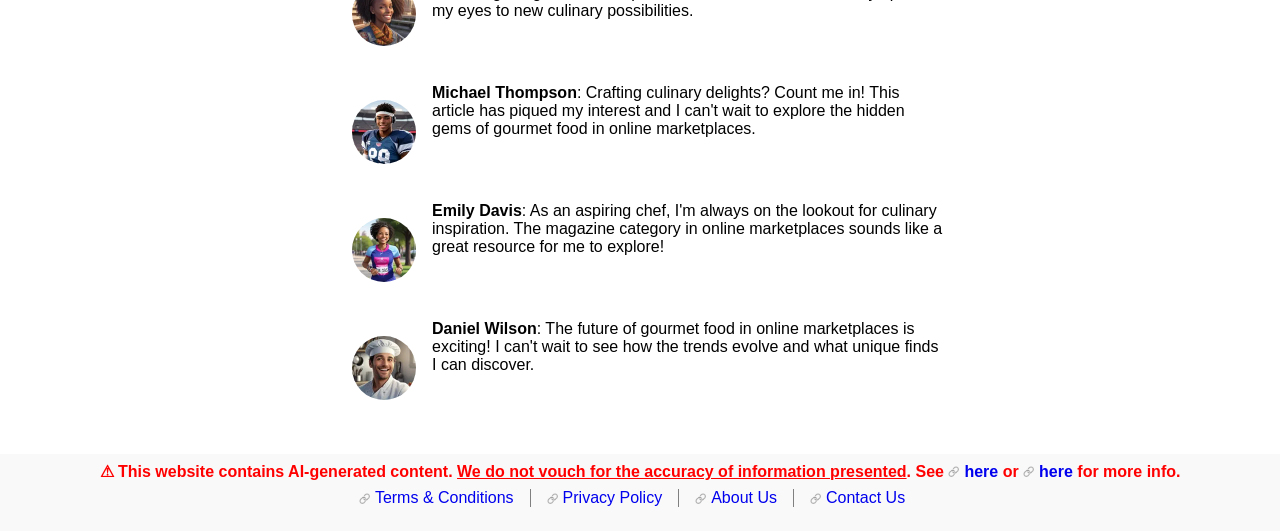Respond to the question with just a single word or phrase: 
What is the name of the second person listed?

Emily Davis